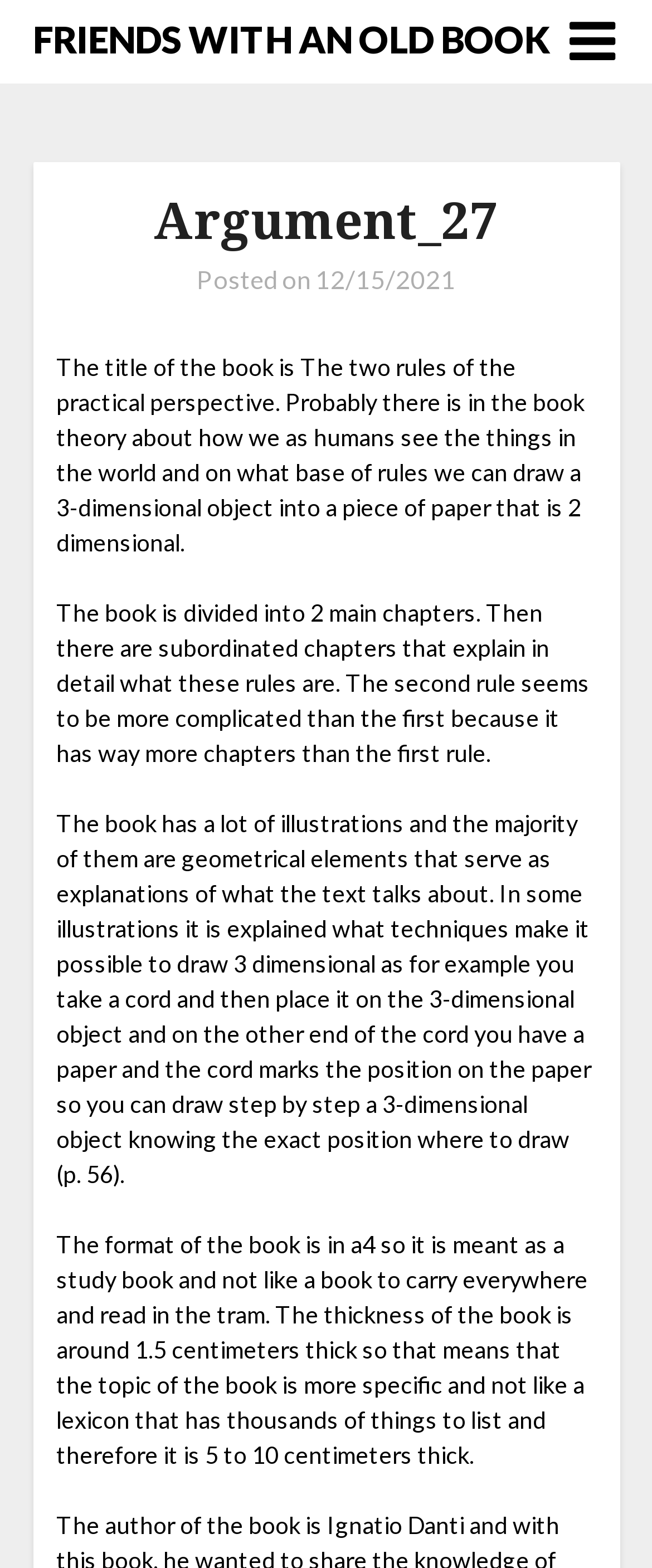Please answer the following question using a single word or phrase: 
What is the purpose of the cord in the illustration?

To mark the position on the paper